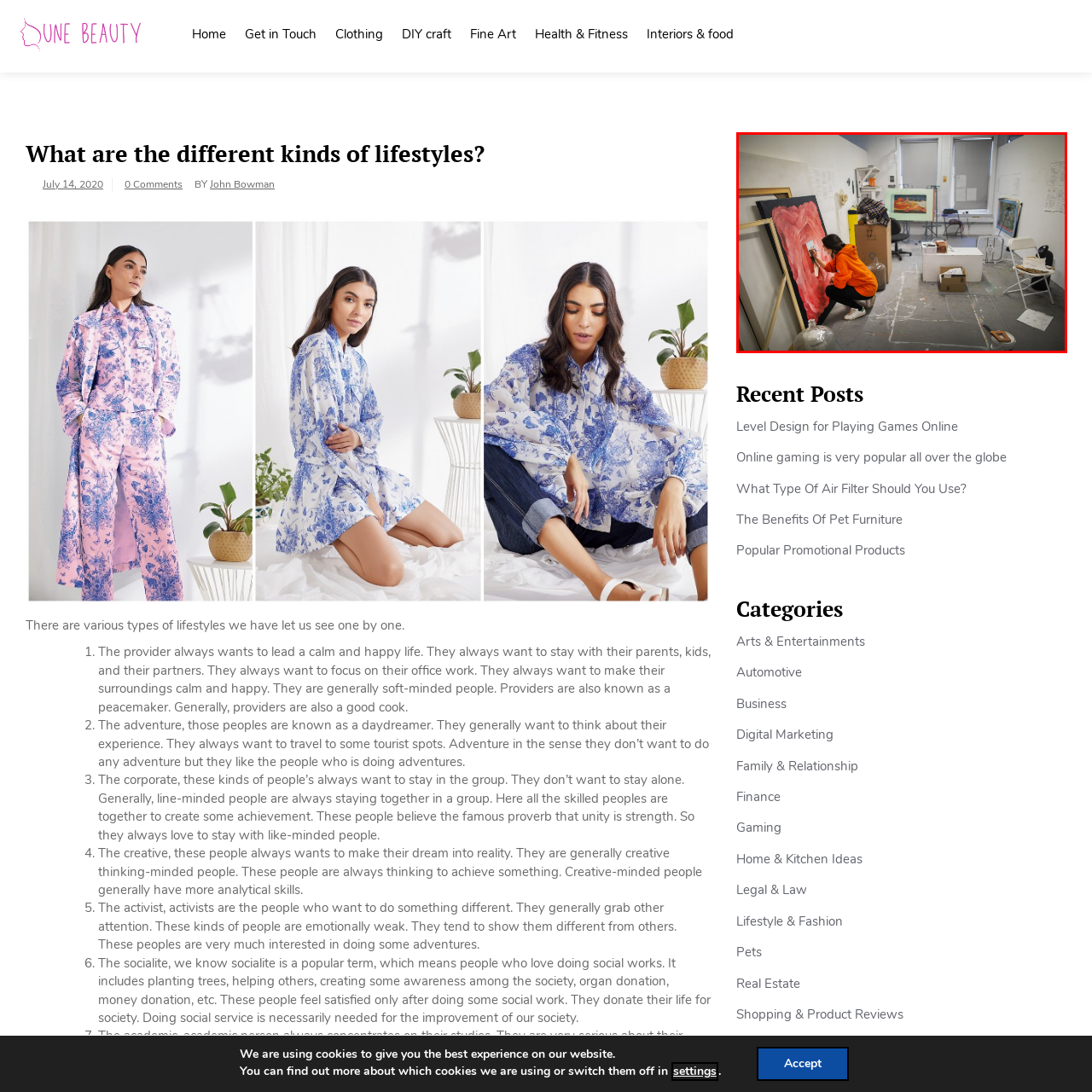Please provide a thorough description of the image inside the red frame.

In a bright and creatively cluttered studio space, an artist wearing an orange hoodie kneels focused on a large canvas, applying vibrant strokes of paint. The room is filled with various artworks, including unfinished paintings displayed on easels, showcasing a range of colors and styles. Light filters in through large windows, illuminating scattered supplies like paint tubes and brushes, as well as cardboard boxes and a few chairs, which hint at the artist's active process. This workspace embodies a hub of creativity and inspiration, where imagination takes form amidst organized chaos.